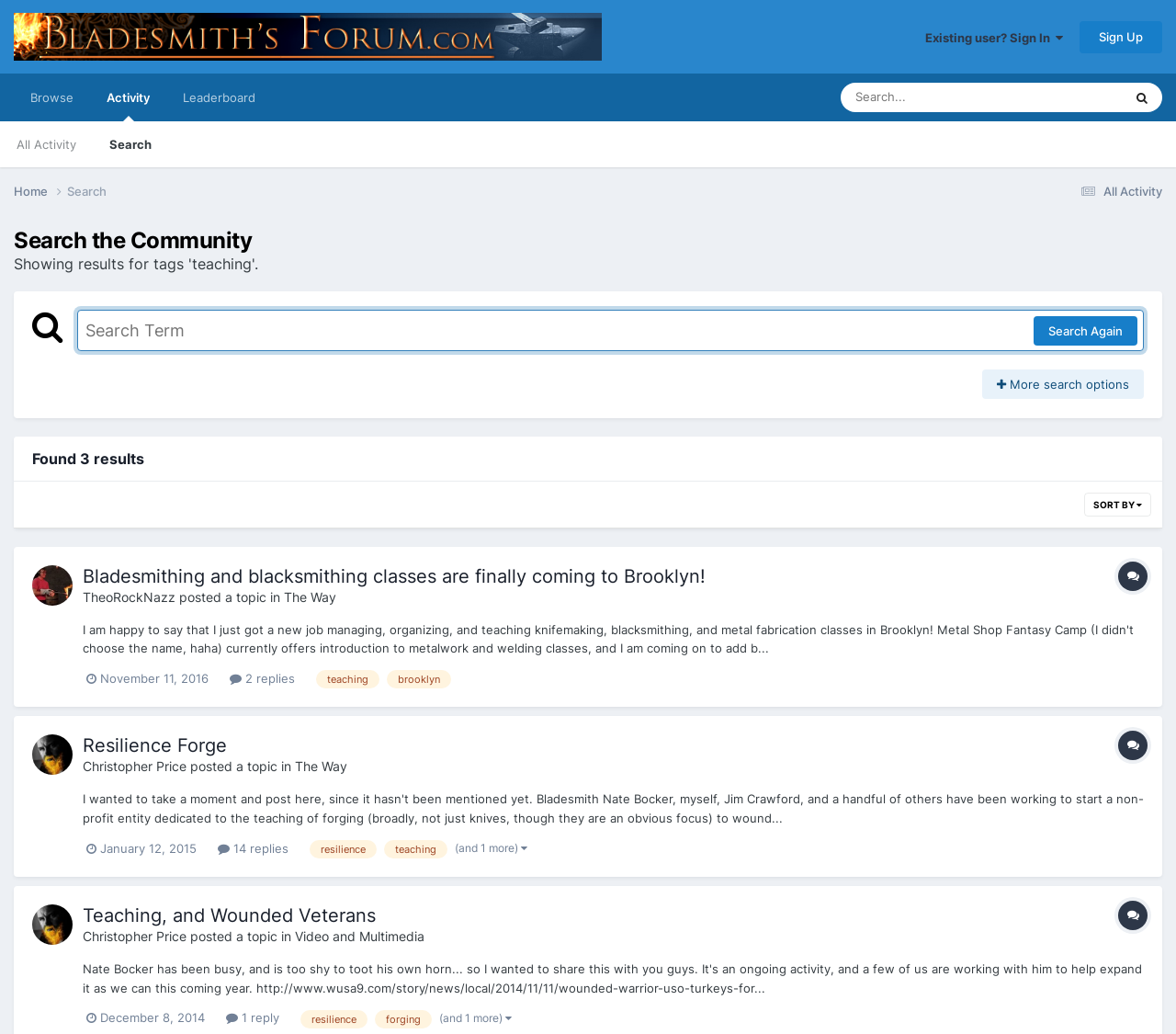Please identify the coordinates of the bounding box that should be clicked to fulfill this instruction: "Browse the community".

[0.012, 0.071, 0.077, 0.117]